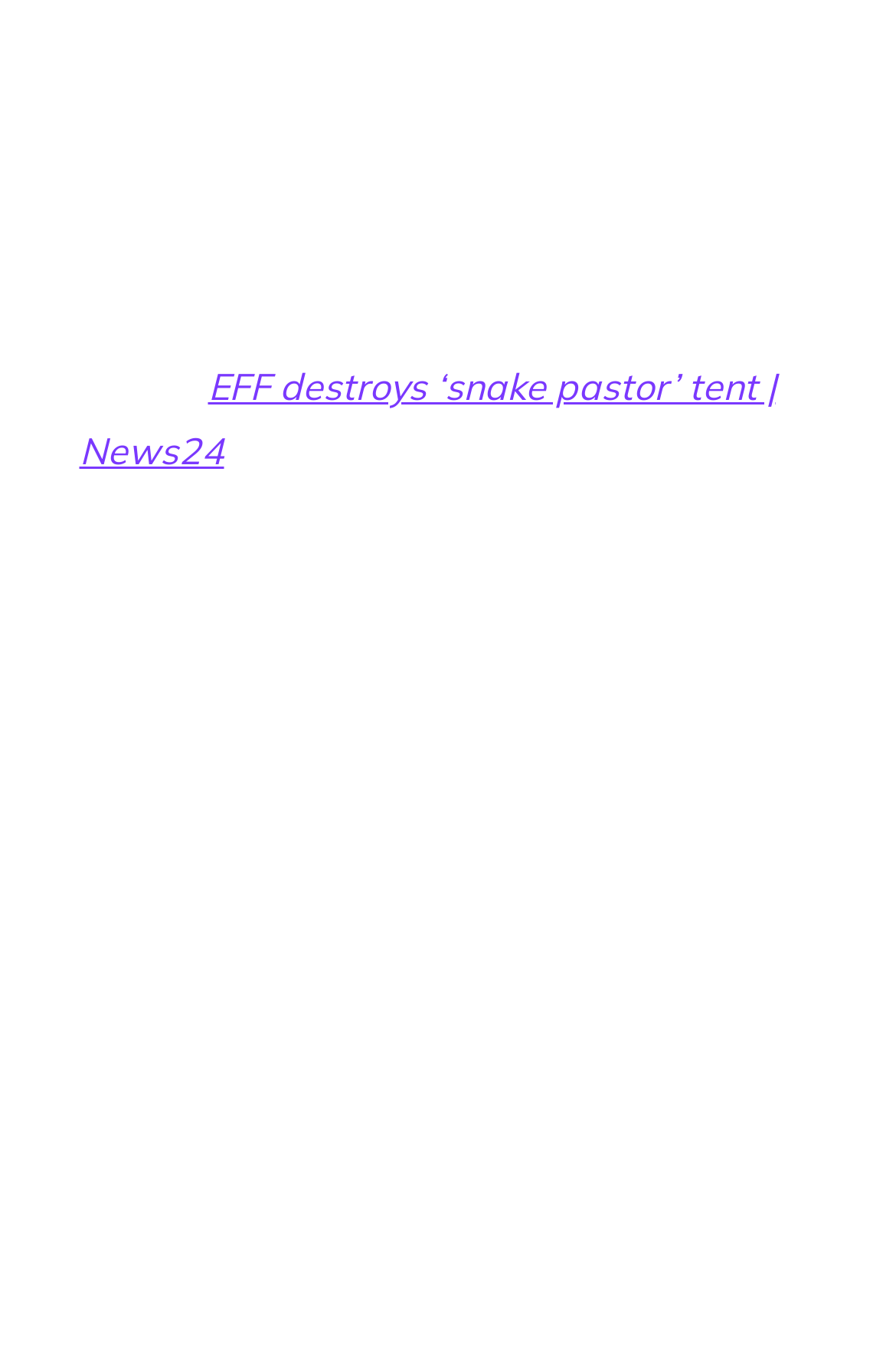Please answer the following question using a single word or phrase: What are the categories of the news article?

AntiChrist, Church, False Worship, New World Order